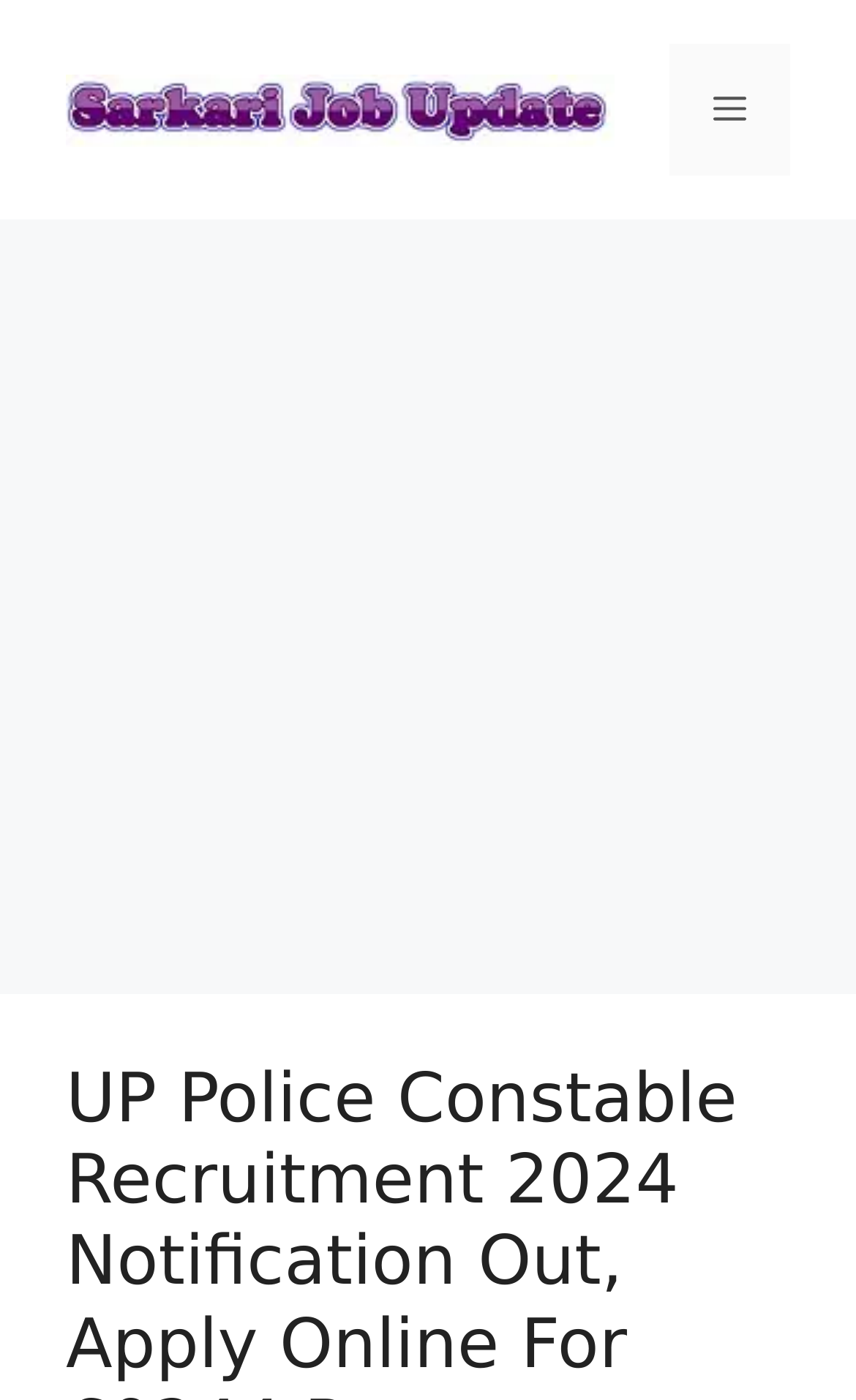Based on the element description, predict the bounding box coordinates (top-left x, top-left y, bottom-right x, bottom-right y) for the UI element in the screenshot: alt="University of ladakh"

[0.077, 0.062, 0.718, 0.094]